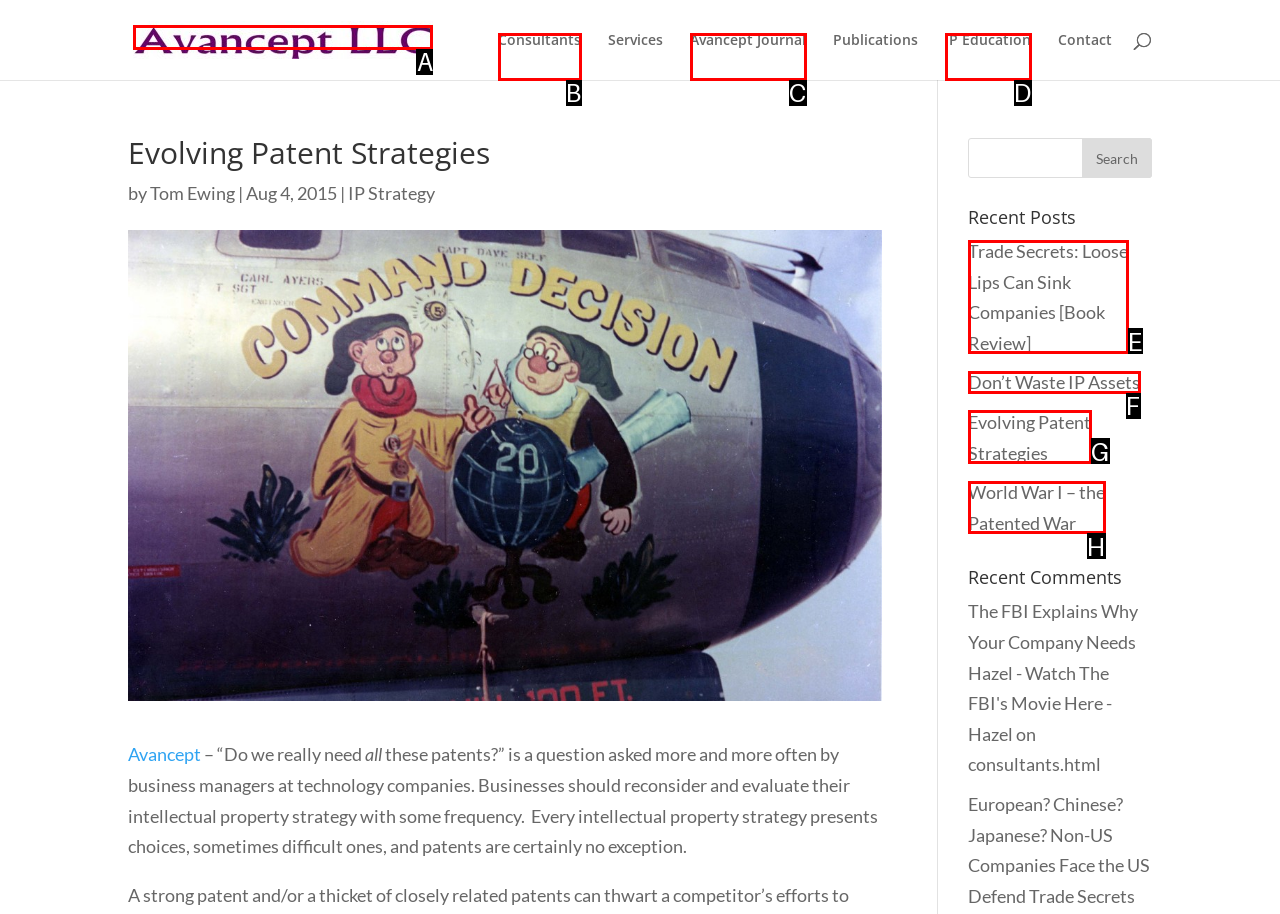Tell me which one HTML element I should click to complete this task: Click on Avancept LLC Answer with the option's letter from the given choices directly.

A